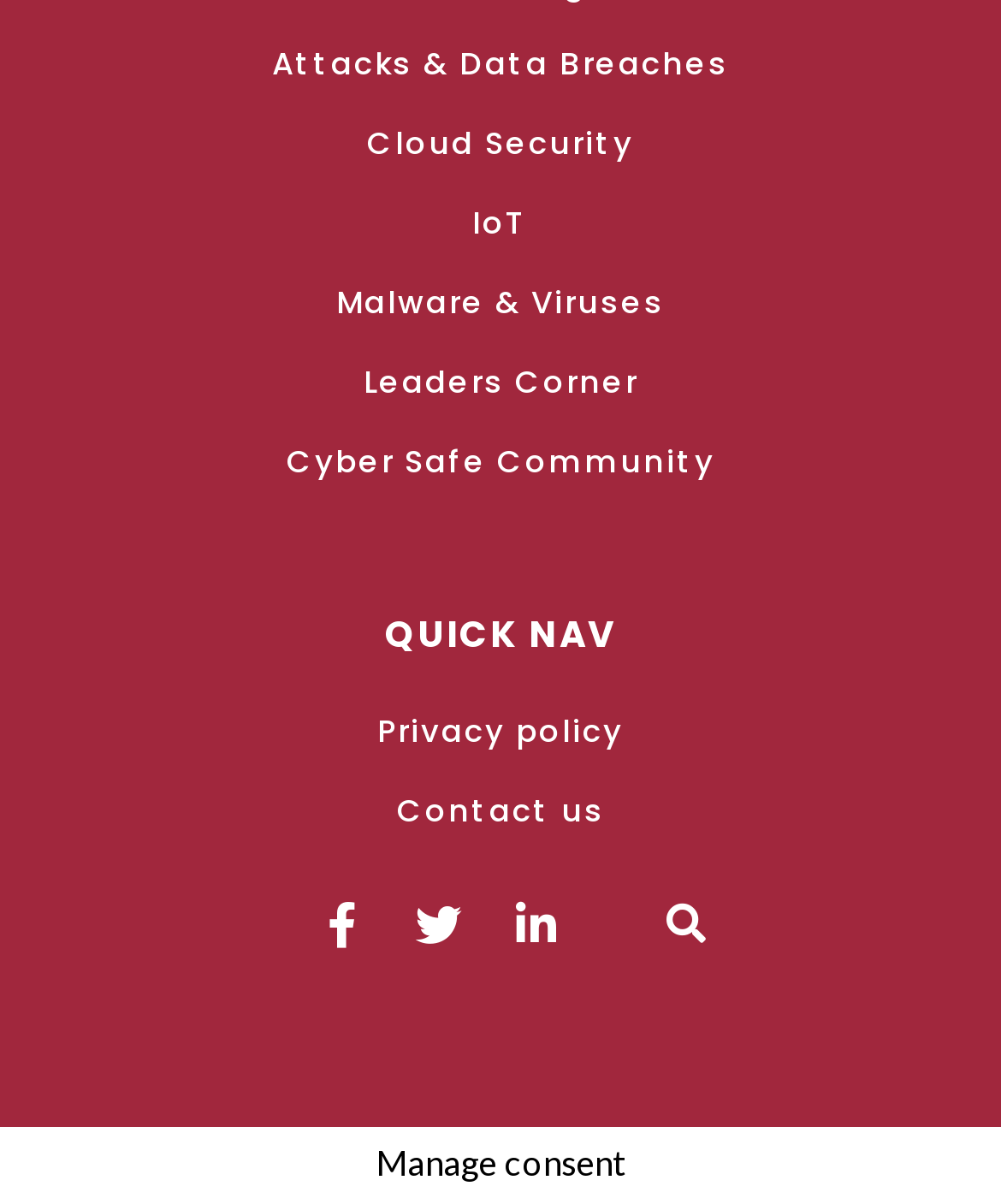From the screenshot, find the bounding box of the UI element matching this description: "Home". Supply the bounding box coordinates in the form [left, top, right, bottom], each a float between 0 and 1.

None